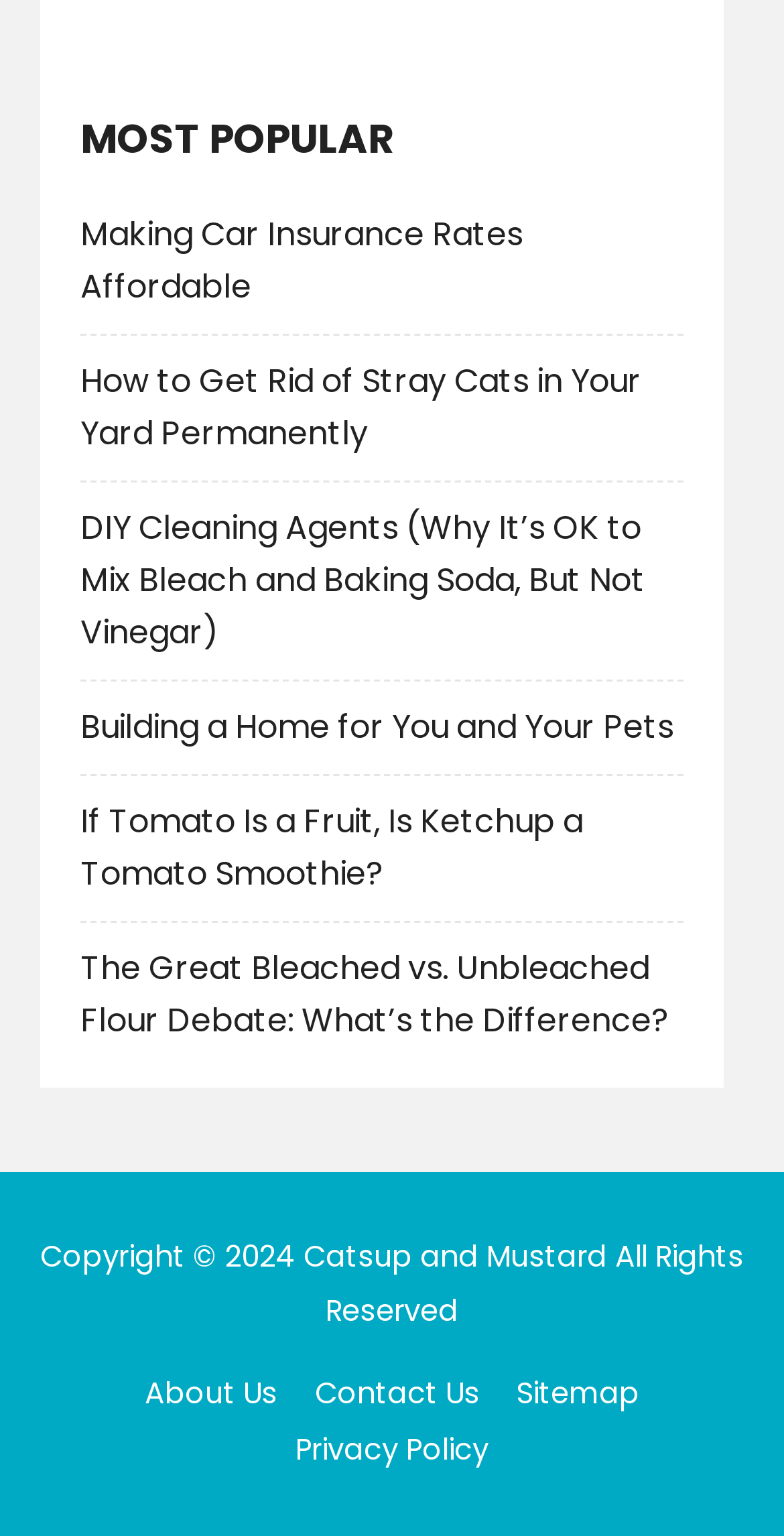Please find the bounding box coordinates in the format (top-left x, top-left y, bottom-right x, bottom-right y) for the given element description. Ensure the coordinates are floating point numbers between 0 and 1. Description: Privacy Policy

[0.358, 0.93, 0.642, 0.956]